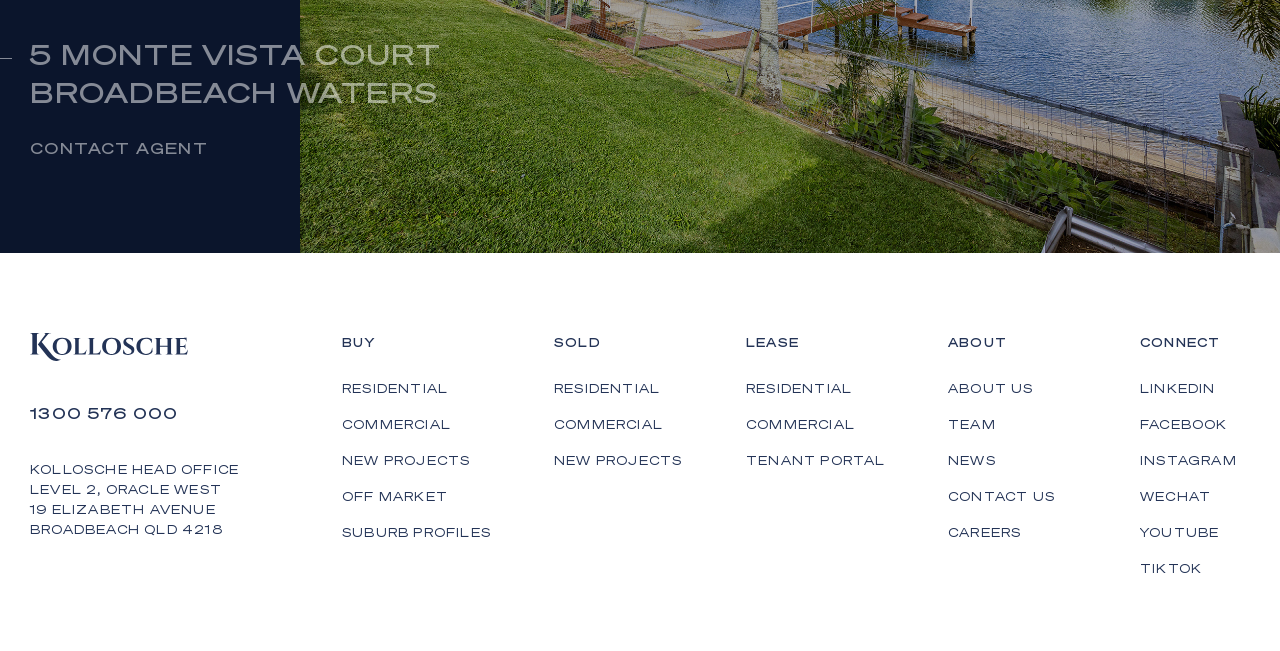Give a one-word or short phrase answer to this question: 
What is the address of Kollosche Head Office?

LEVEL 2, ORACLE WEST, 19 ELIZABETH AVENUE, BROADBEACH QLD 4218